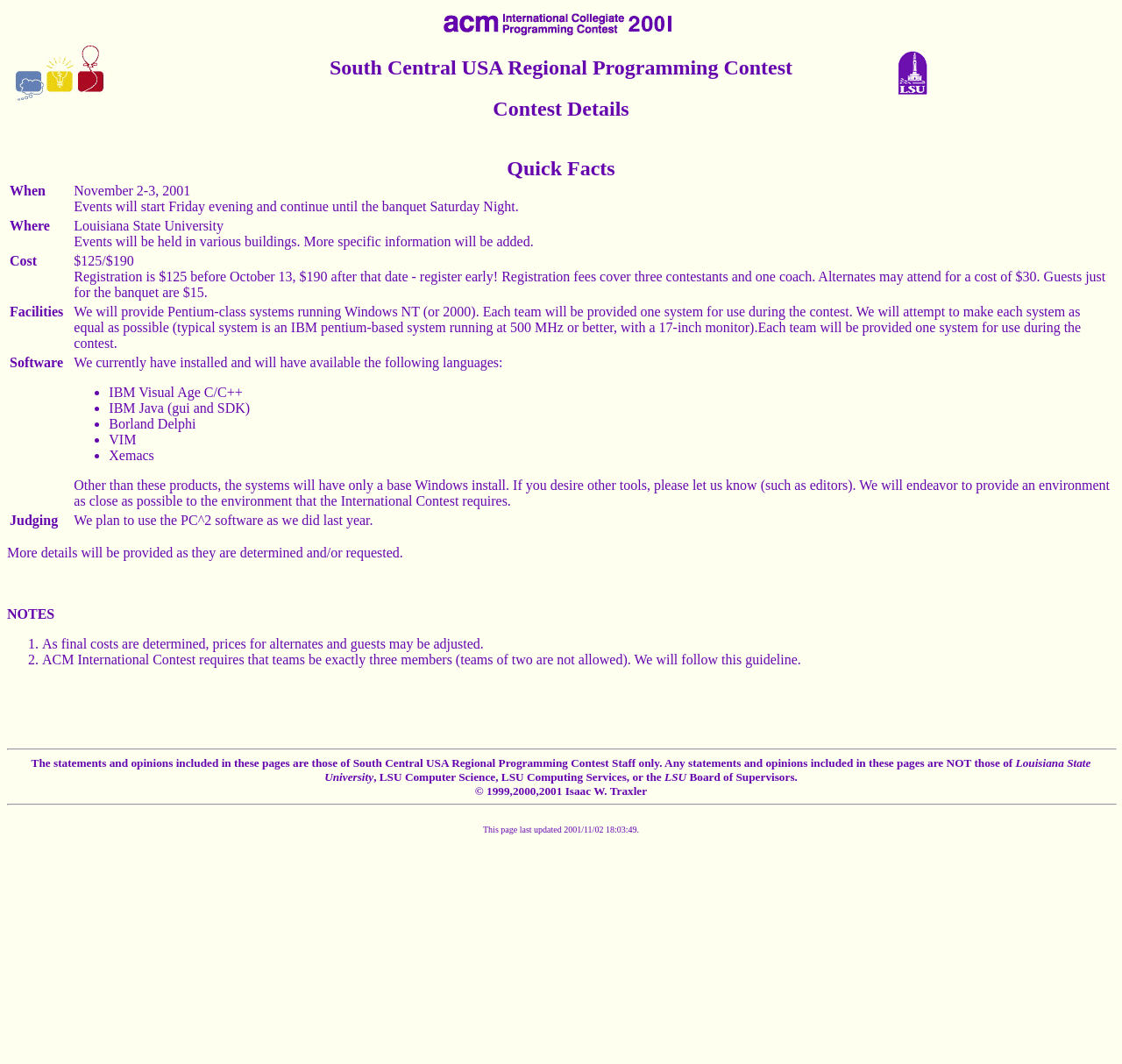Given the element description, predict the bounding box coordinates in the format (top-left x, top-left y, bottom-right x, bottom-right y), using floating point numbers between 0 and 1: Isaac W. Traxler

[0.504, 0.737, 0.577, 0.749]